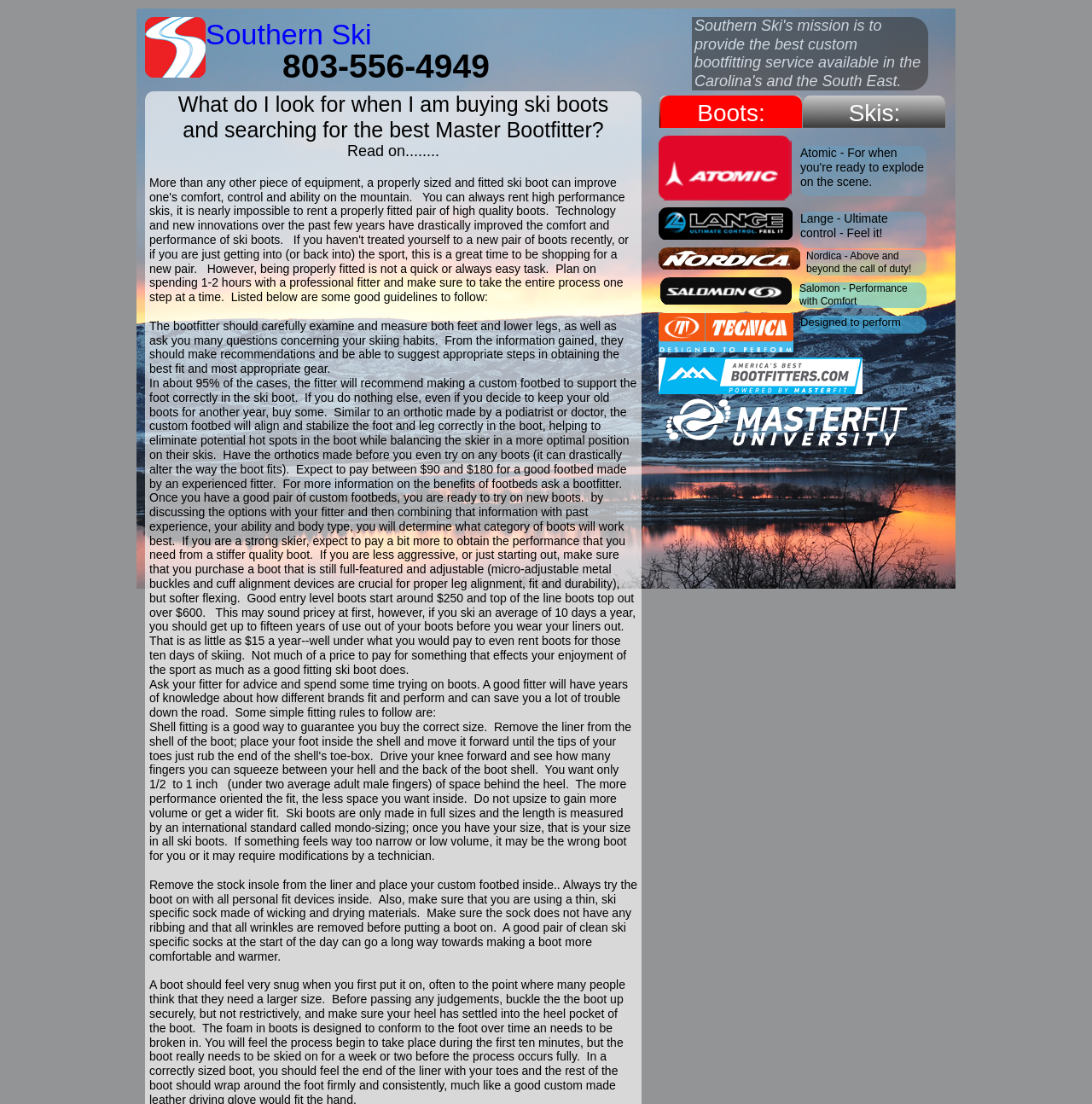Answer the question using only a single word or phrase: 
What is the purpose of a custom footbed in ski boots?

To align and stabilize the foot and leg correctly